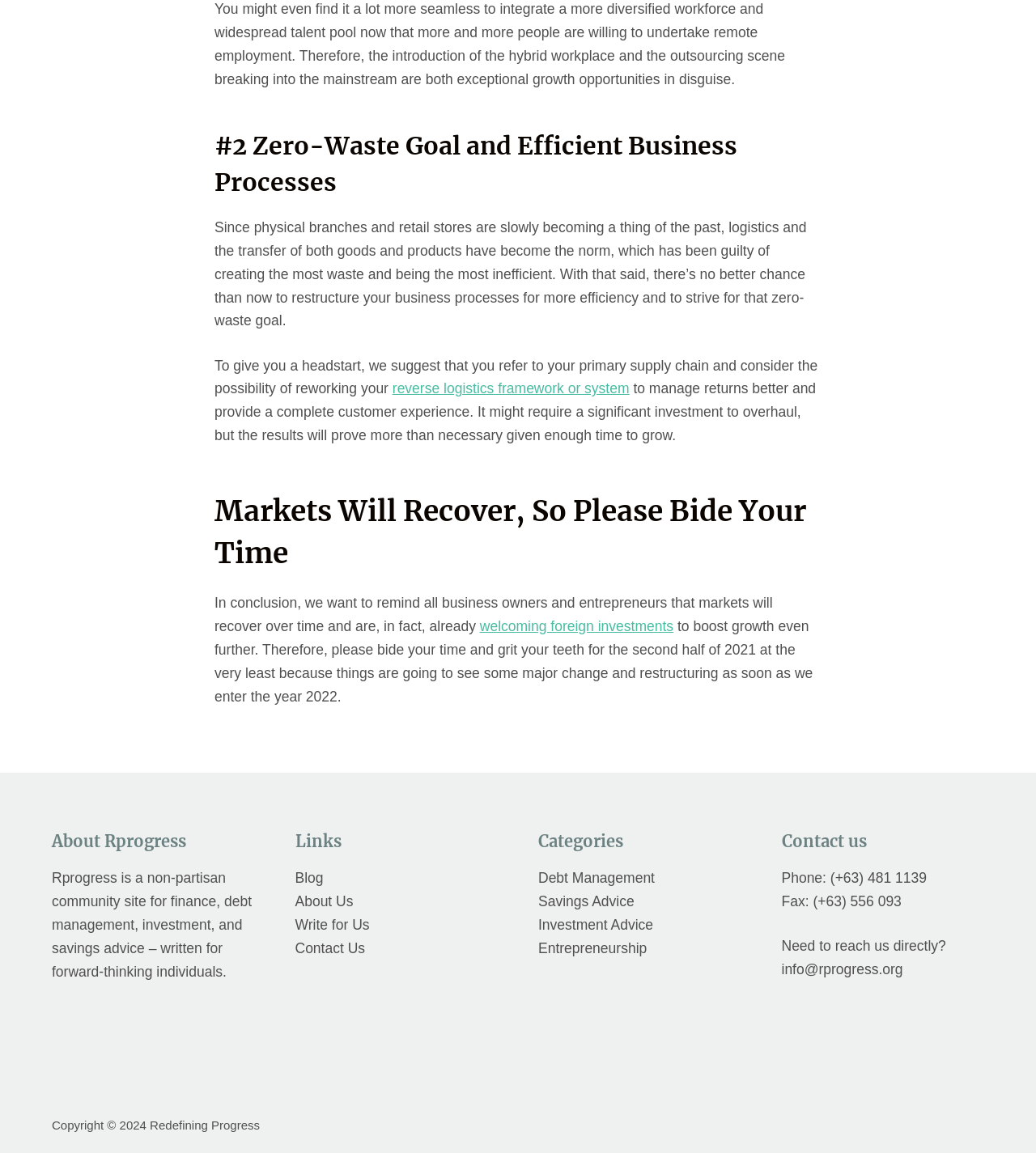Carefully examine the image and provide an in-depth answer to the question: What is the name of the community site?

The website is a community site for finance, debt management, investment, and savings advice, and it is called Rprogress.